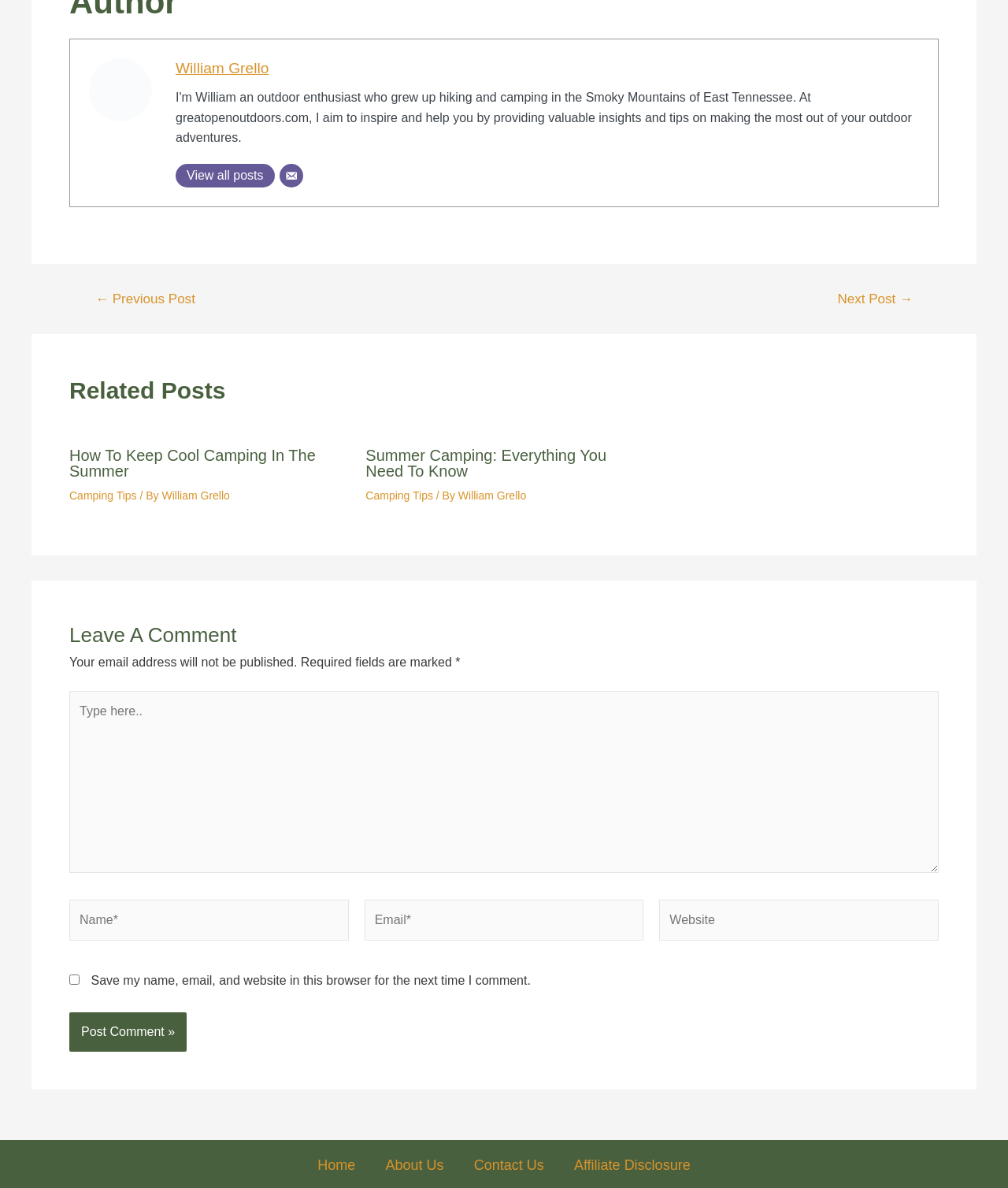How many textboxes are there in the comment section?
Based on the image, provide your answer in one word or phrase.

4